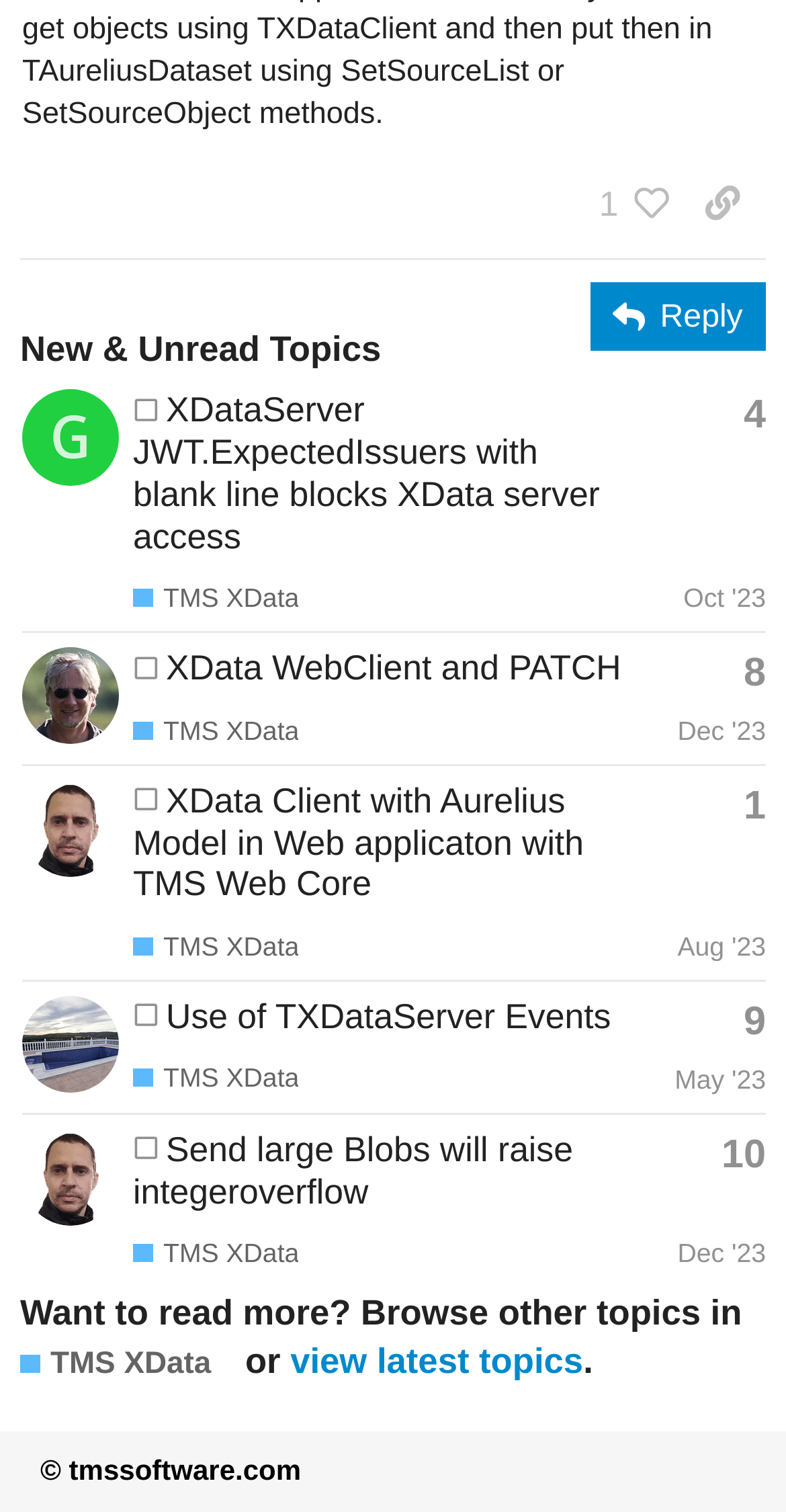Please locate the bounding box coordinates of the element that should be clicked to achieve the given instruction: "log in".

None